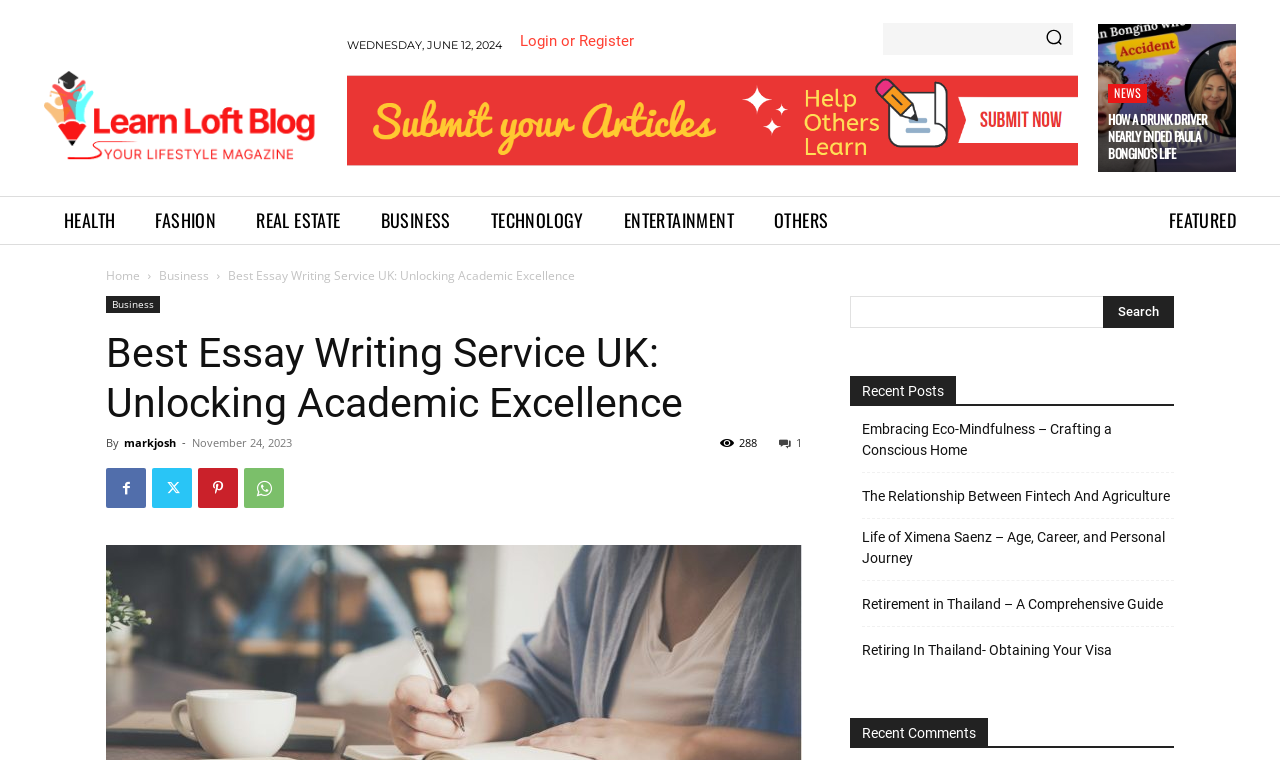Please identify the bounding box coordinates of the clickable area that will fulfill the following instruction: "Call the phone number". The coordinates should be in the format of four float numbers between 0 and 1, i.e., [left, top, right, bottom].

None